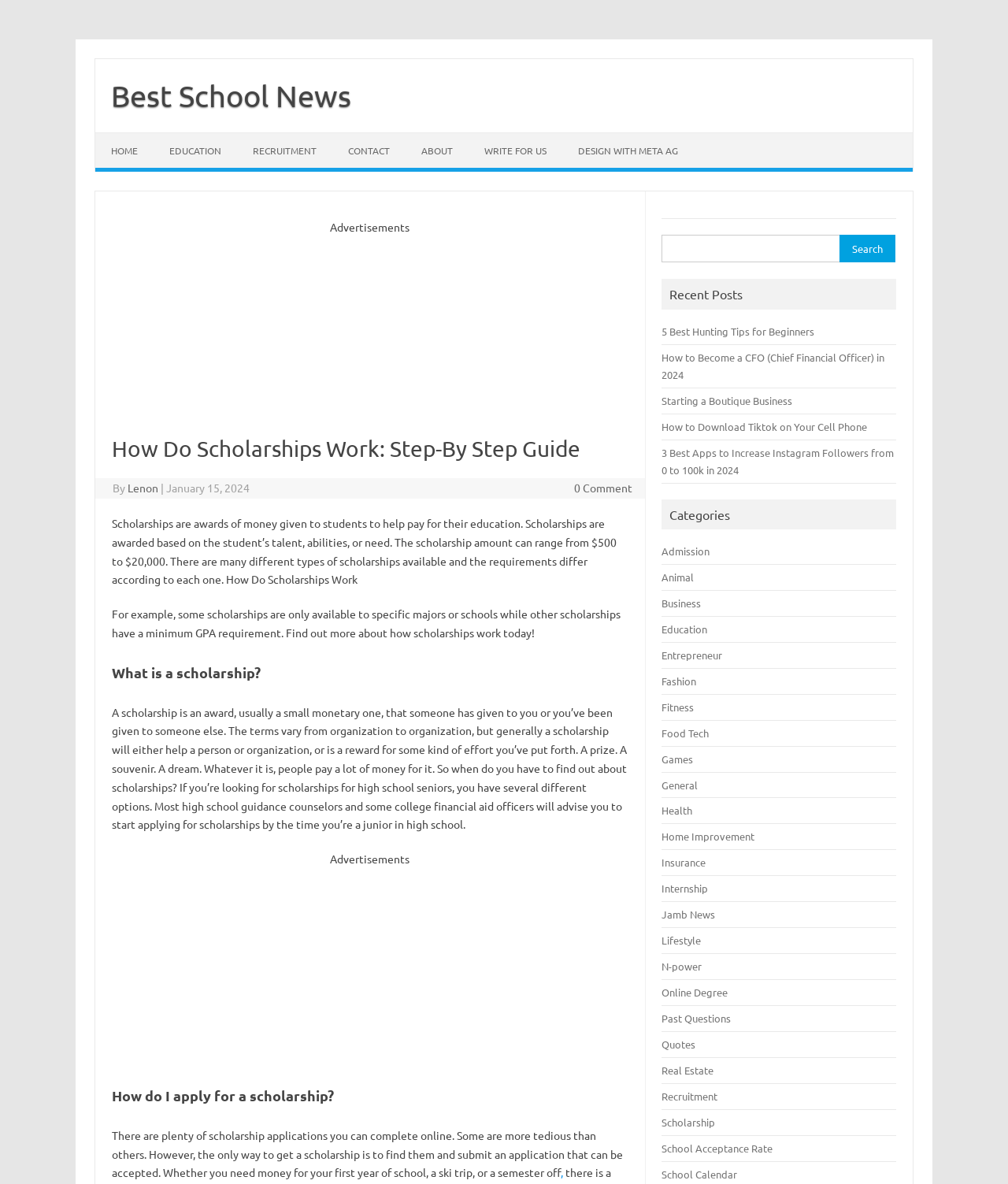Determine the bounding box coordinates of the clickable region to execute the instruction: "Click on the 'HOME' link". The coordinates should be four float numbers between 0 and 1, denoted as [left, top, right, bottom].

[0.095, 0.113, 0.152, 0.142]